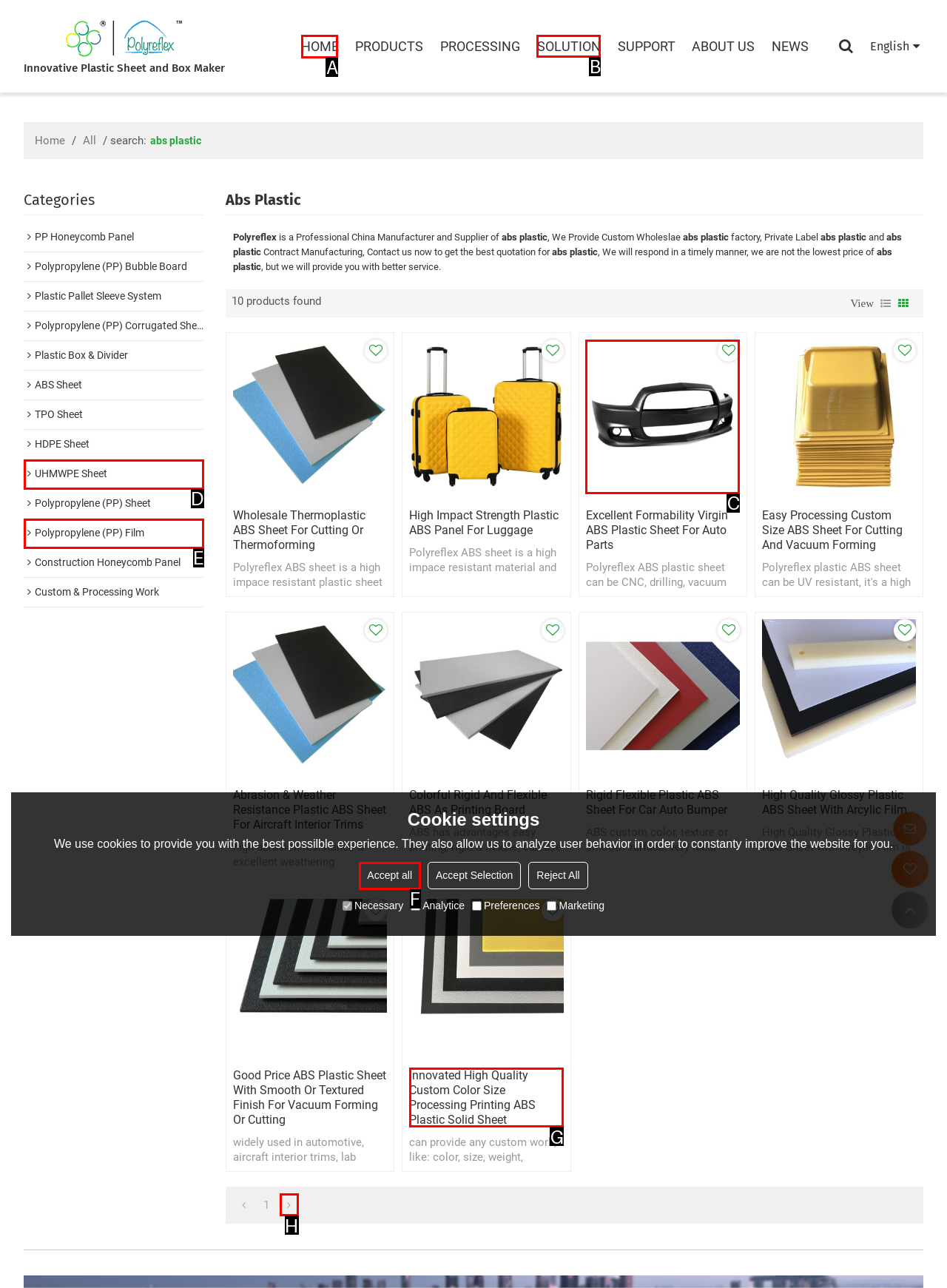Choose the letter that corresponds to the correct button to accomplish the task: Click on the 'HOME' link
Reply with the letter of the correct selection only.

A